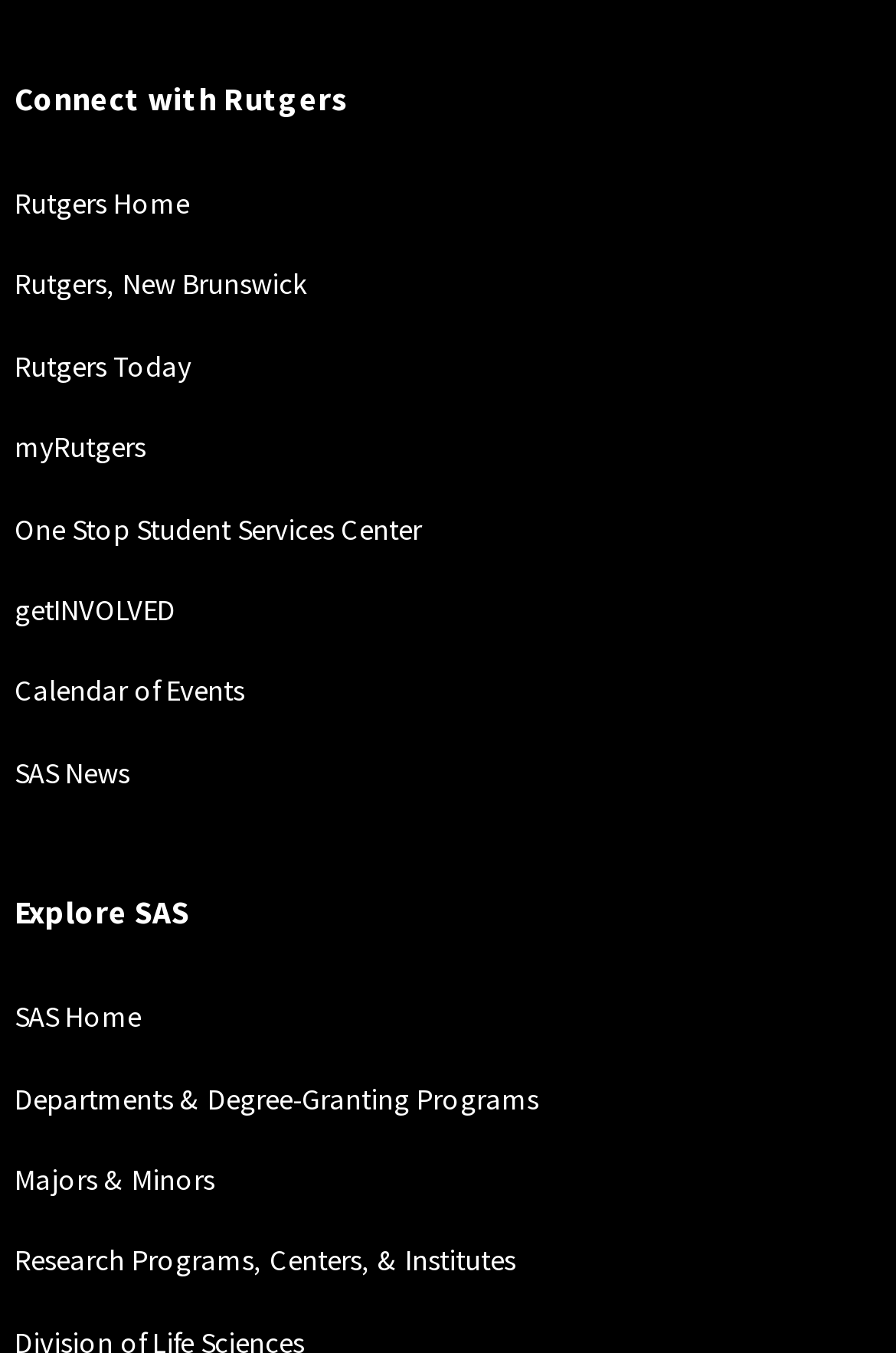Can you find the bounding box coordinates for the element to click on to achieve the instruction: "go to Rutgers Home"?

[0.016, 0.136, 0.211, 0.163]